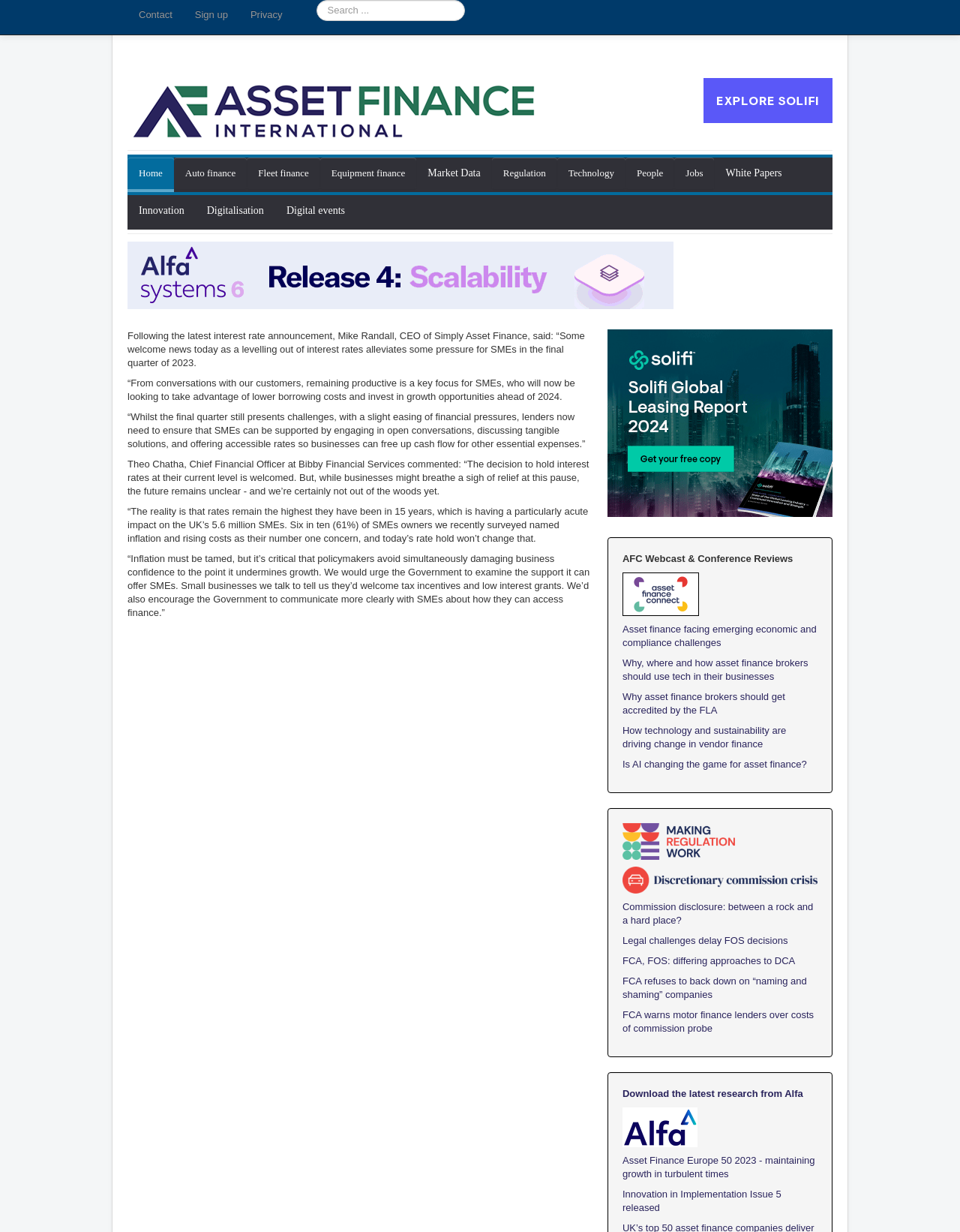Please identify the bounding box coordinates of the area that needs to be clicked to fulfill the following instruction: "Learn about Innovation."

[0.133, 0.158, 0.204, 0.184]